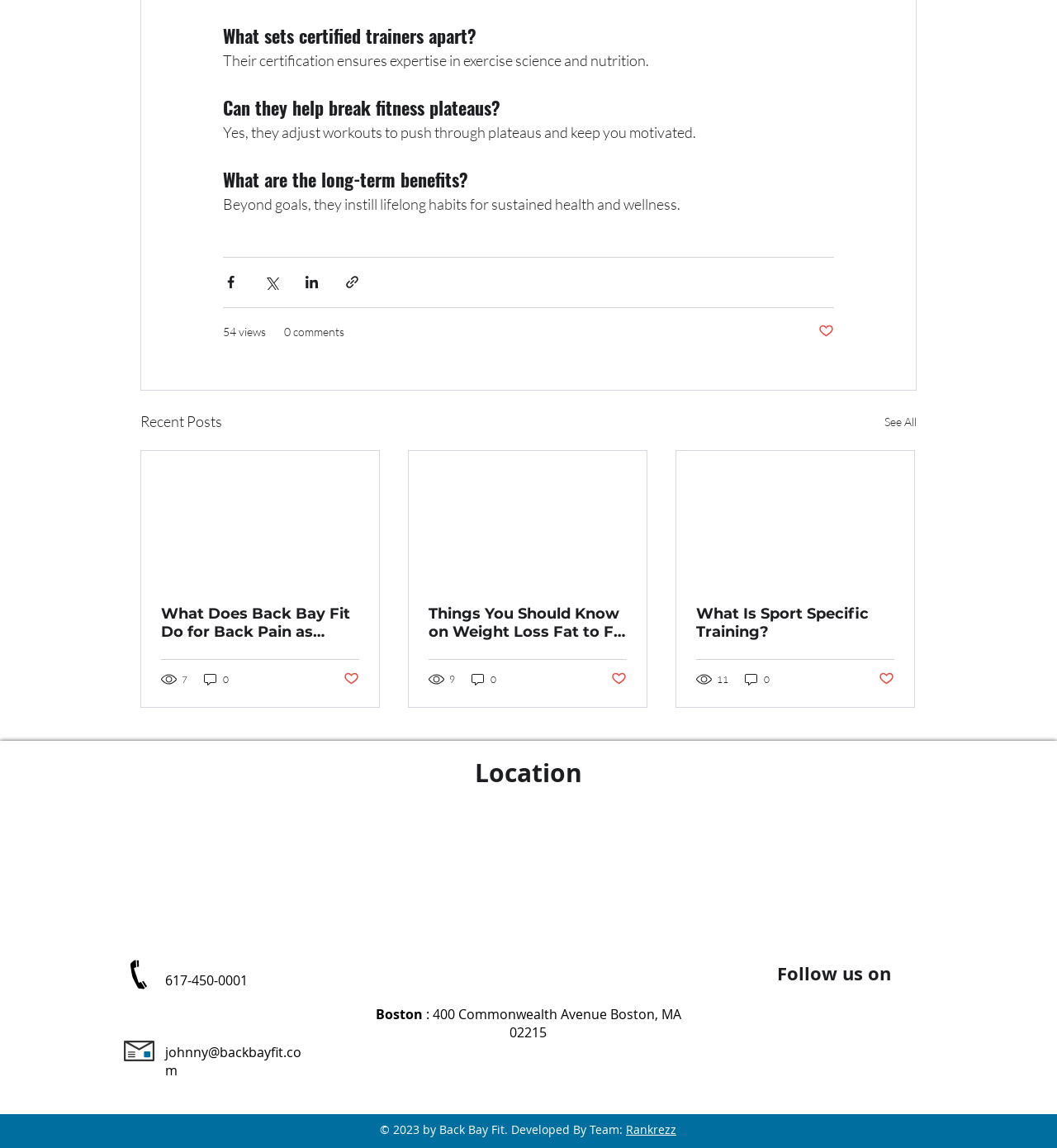From the webpage screenshot, predict the bounding box of the UI element that matches this description: "What Is Sport Specific Training?".

[0.659, 0.526, 0.846, 0.558]